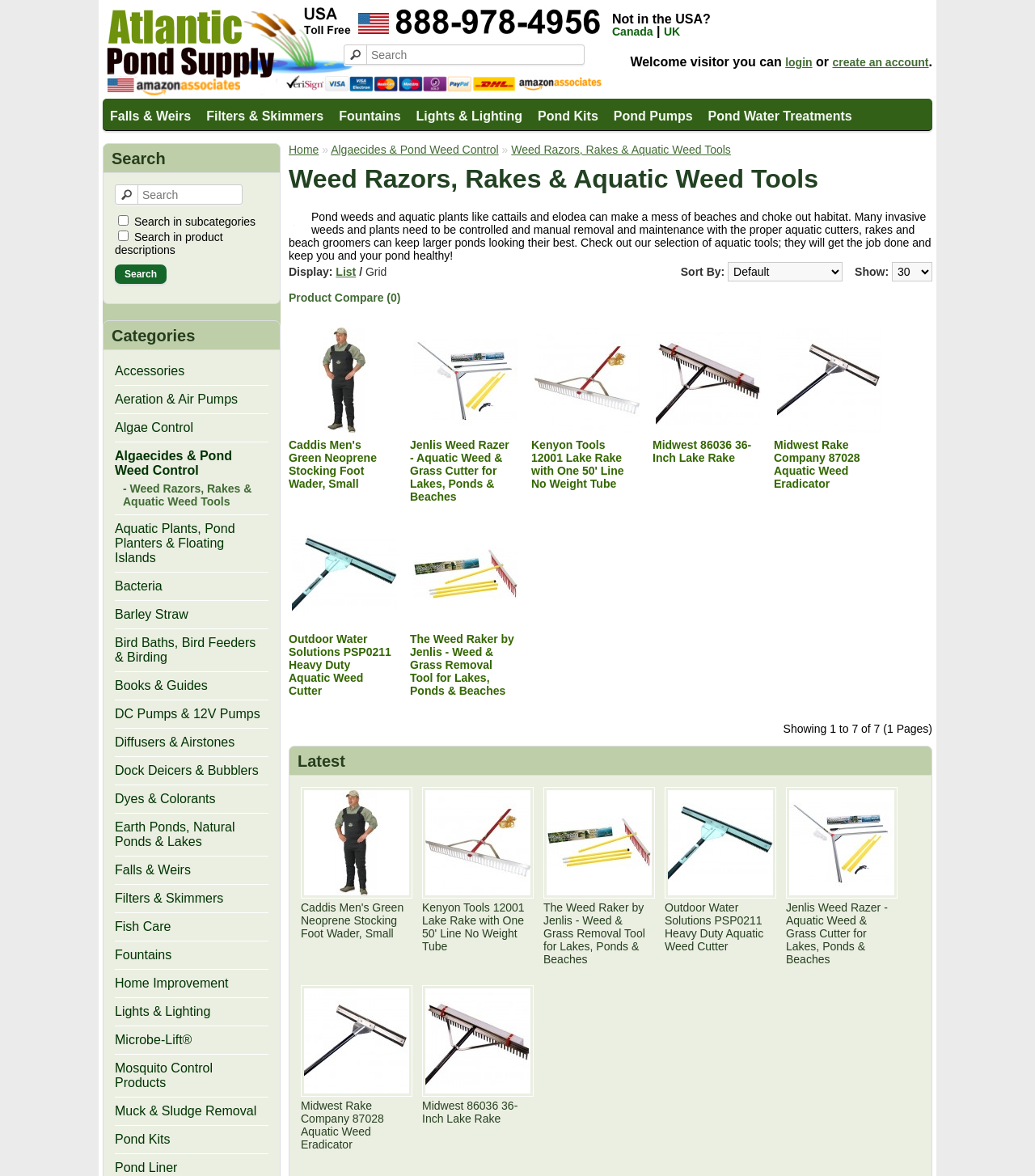How many products are displayed on this webpage?
Provide a comprehensive and detailed answer to the question.

I counted the number of product links and images on the webpage, which are 5 in total, including 'Caddis Men's Green Neoprene Stocking Foot Wader, Small', 'Jenlis Weed Razer - Aquatic Weed & Grass Cutter for Lakes, Ponds & Beaches', 'Kenyon Tools 12001 Lake Rake with One 50' Line No Weight Tube', and 'Midwest 86036 36-Inch Lake Rake'.